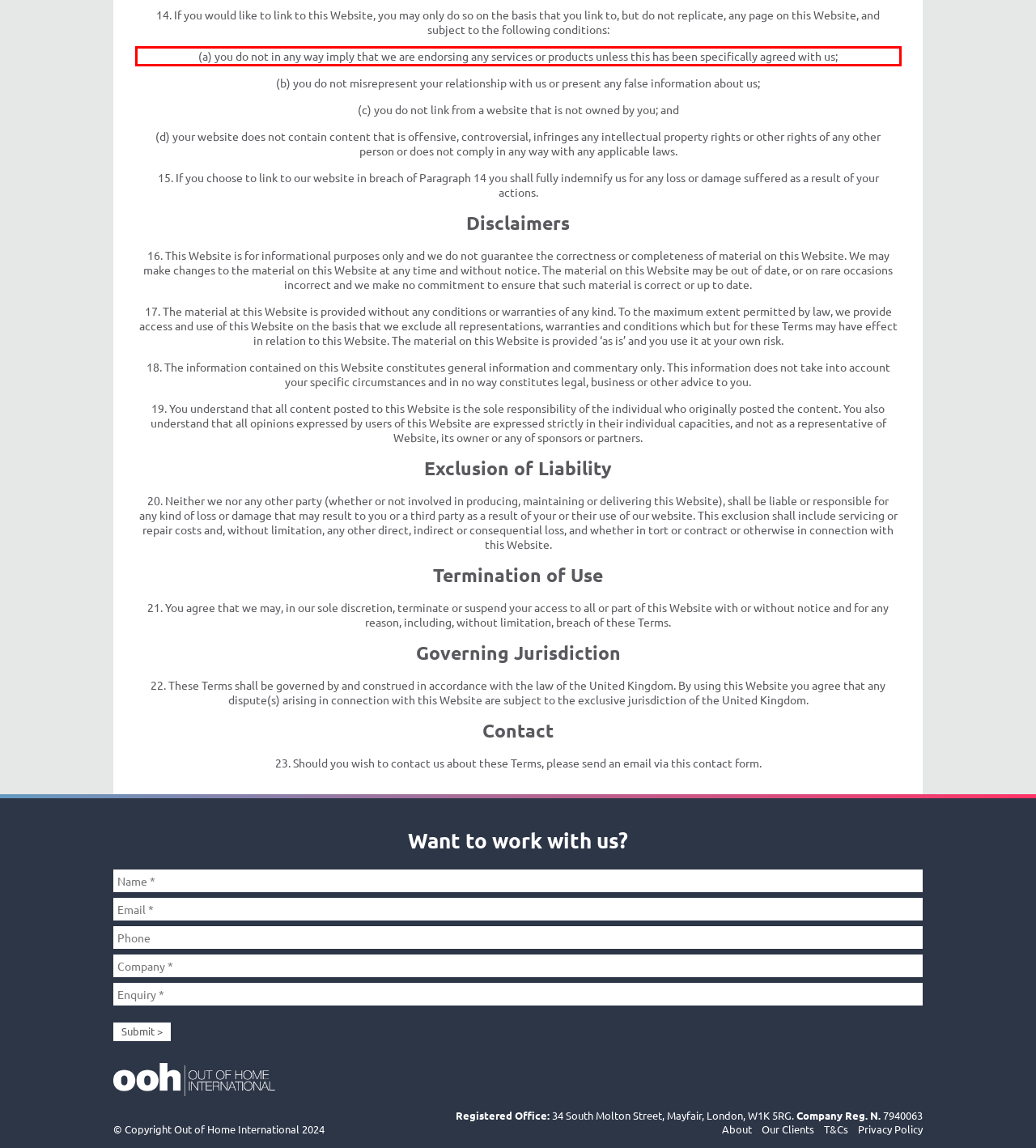From the screenshot of the webpage, locate the red bounding box and extract the text contained within that area.

(a) you do not in any way imply that we are endorsing any services or products unless this has been specifically agreed with us;